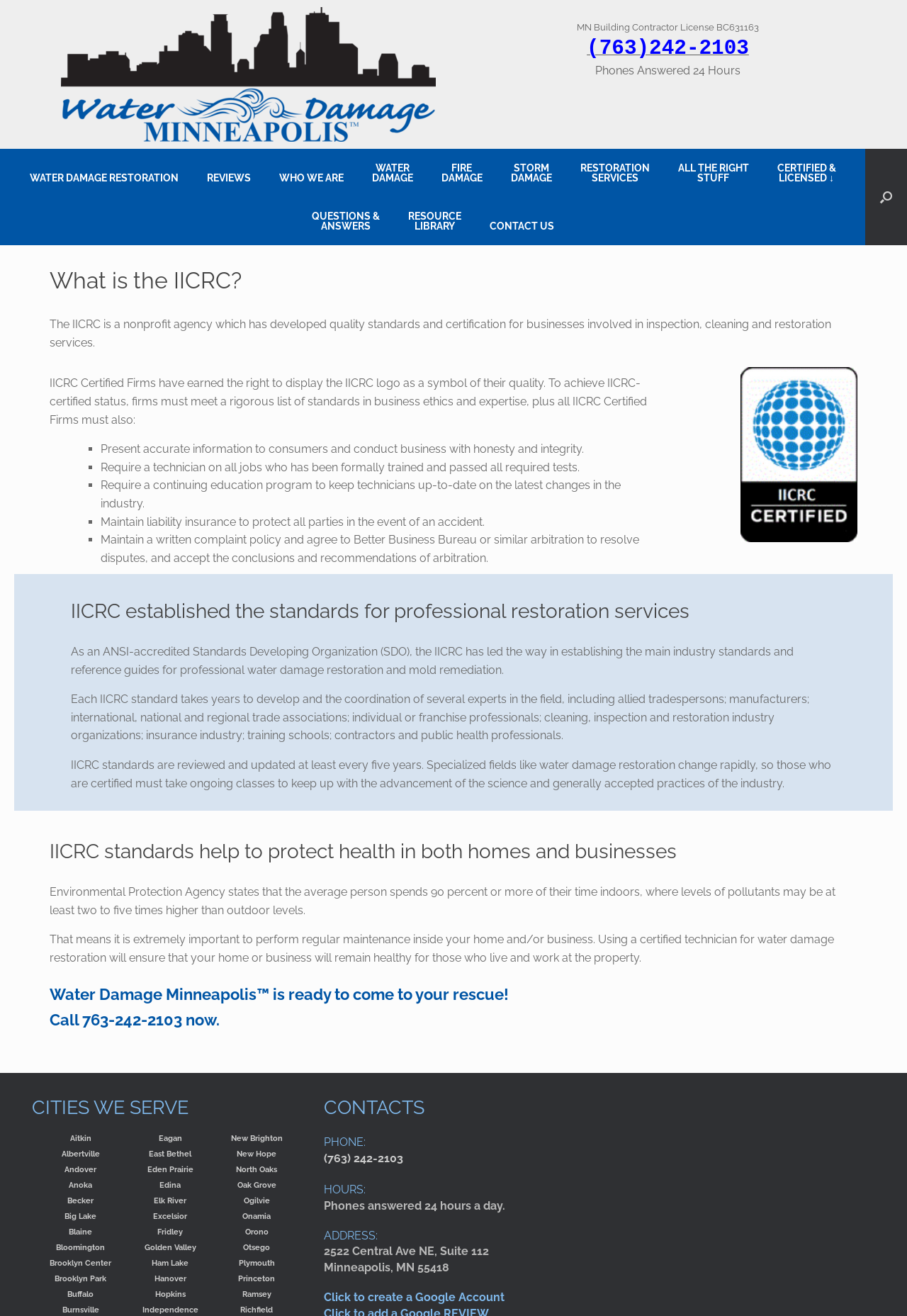Using the description: "Otsego", identify the bounding box of the corresponding UI element in the screenshot.

[0.268, 0.944, 0.298, 0.951]